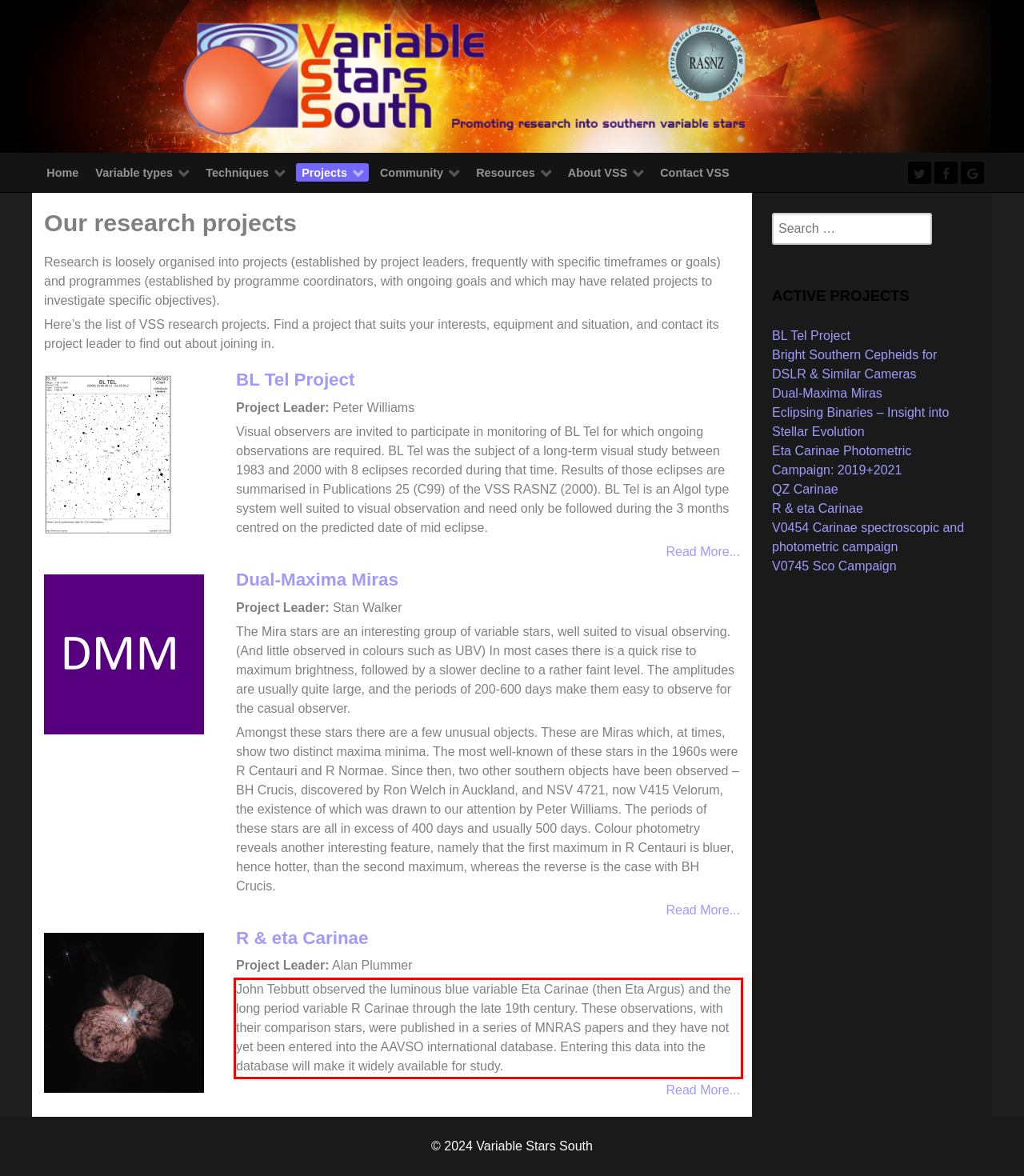Please examine the screenshot of the webpage and read the text present within the red rectangle bounding box.

John Tebbutt observed the luminous blue variable Eta Carinae (then Eta Argus) and the long period variable R Carinae through the late 19th century. These observations, with their comparison stars, were published in a series of MNRAS papers and they have not yet been entered into the AAVSO international database. Entering this data into the database will make it widely available for study.